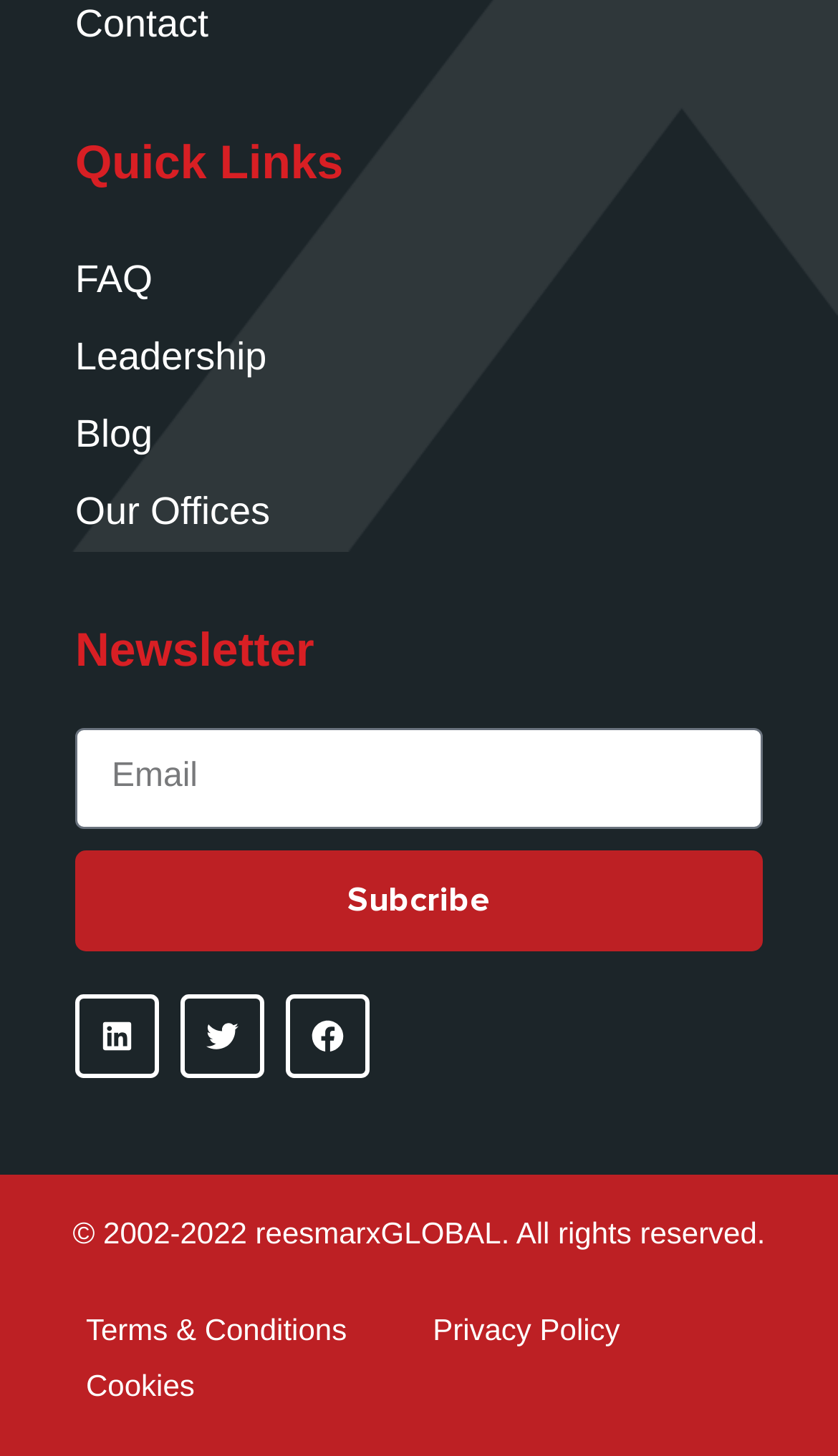What year does the copyright start?
With the help of the image, please provide a detailed response to the question.

The copyright starts in 2002 because the static text at the bottom of the webpage reads '© 2002-2022 reesmarxGLOBAL. All rights reserved.', indicating that the copyright has been in effect since 2002.